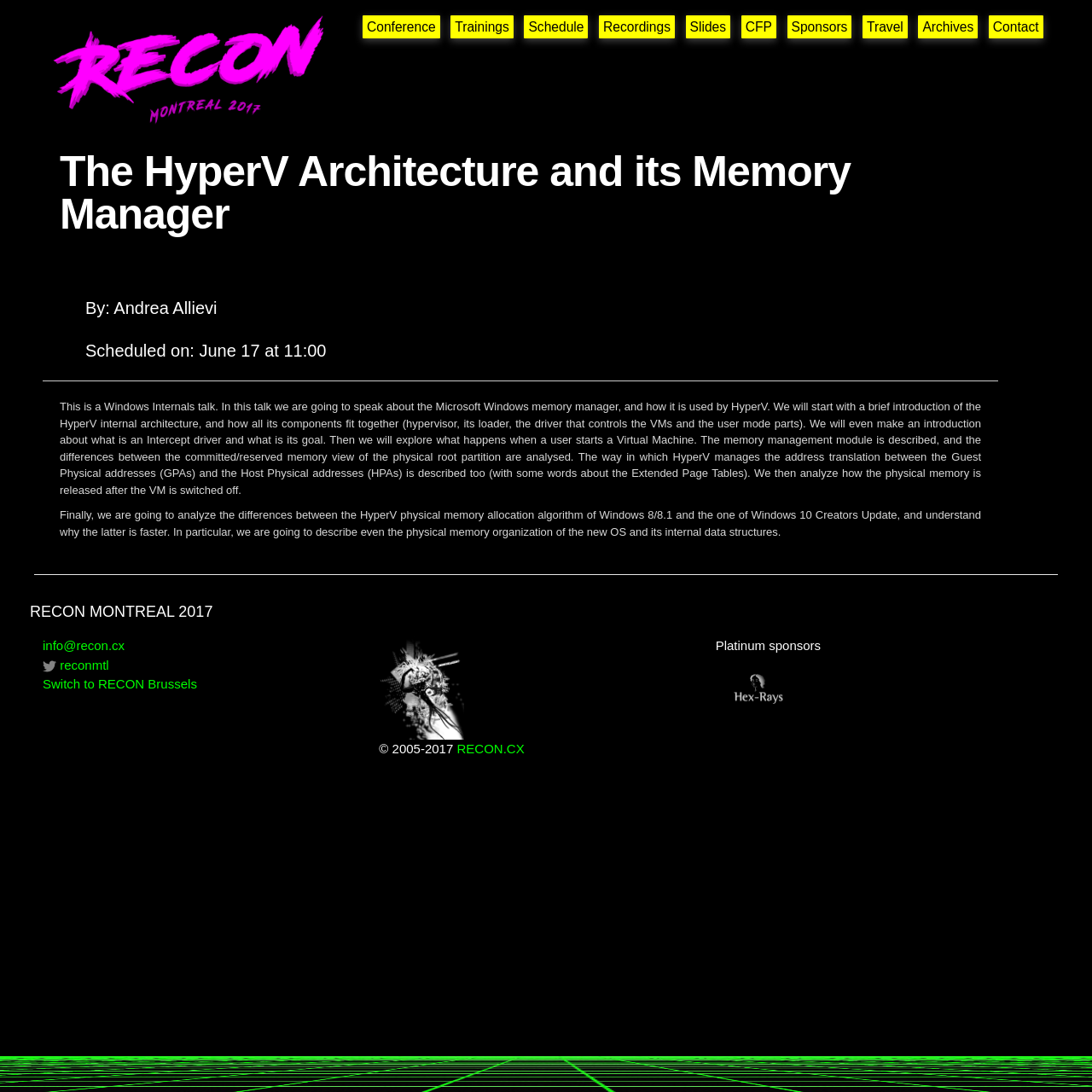Identify the bounding box coordinates of the area you need to click to perform the following instruction: "Check the Slides of the talk".

[0.628, 0.014, 0.669, 0.035]